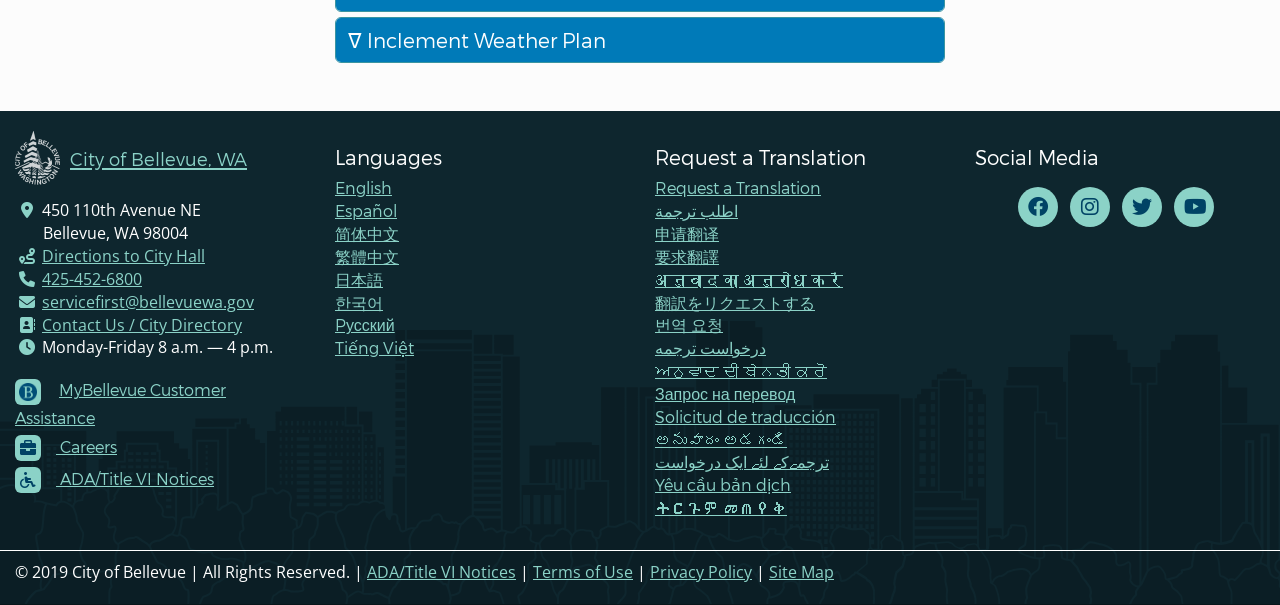Can you show the bounding box coordinates of the region to click on to complete the task described in the instruction: "Contact the city through phone"?

[0.033, 0.443, 0.111, 0.479]